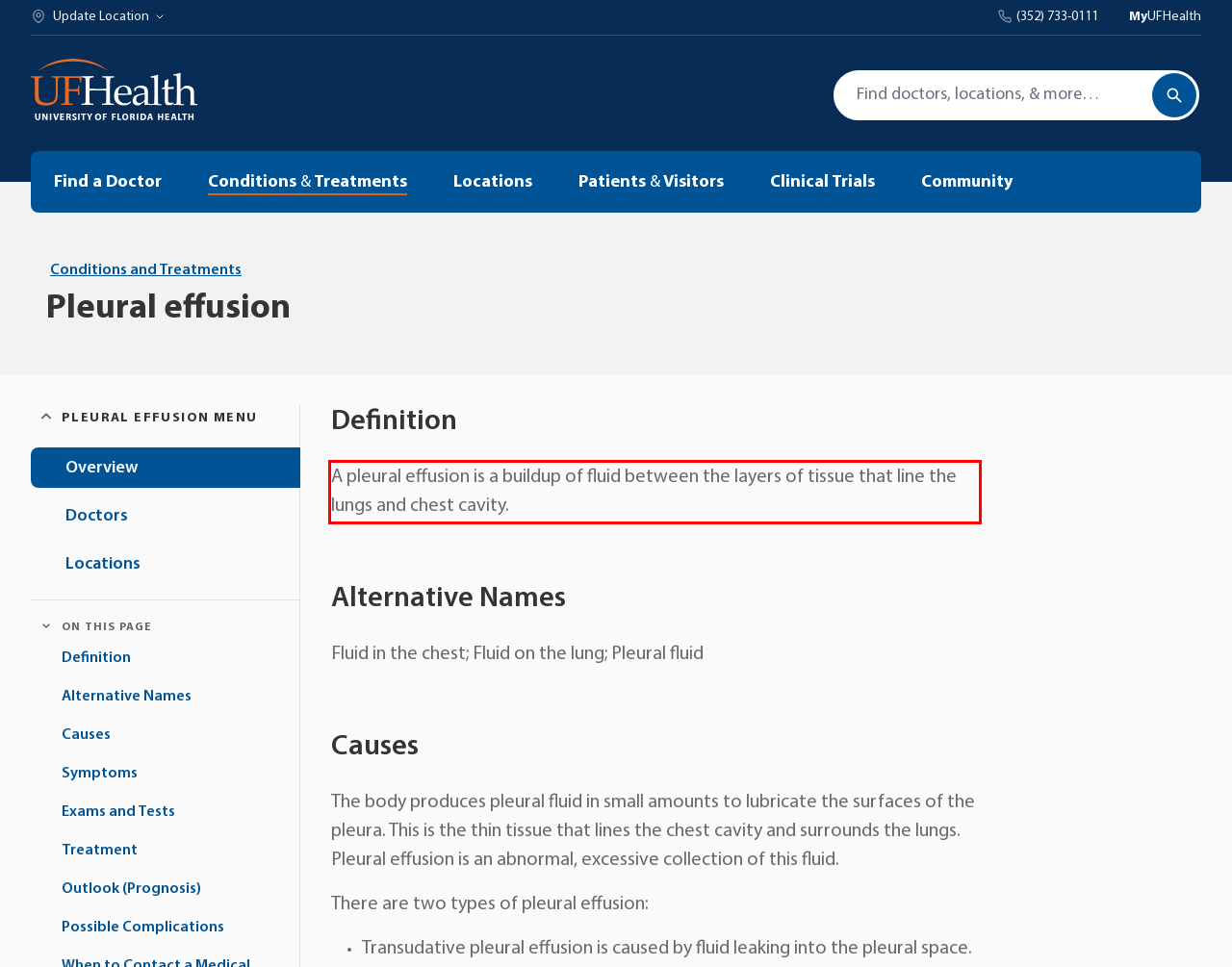Given a screenshot of a webpage containing a red rectangle bounding box, extract and provide the text content found within the red bounding box.

A pleural effusion is a buildup of fluid between the layers of tissue that line the lungs and chest cavity.